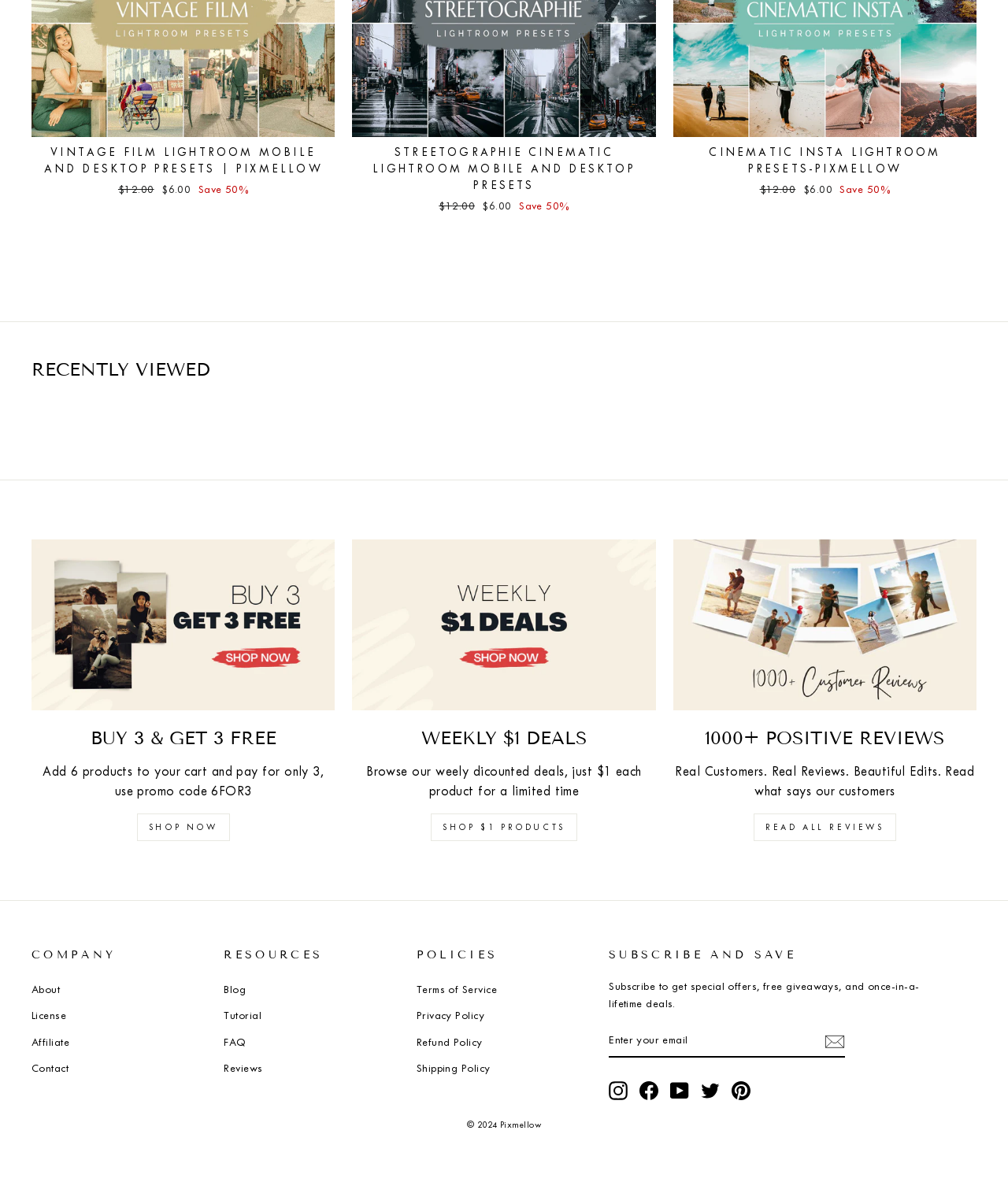Specify the bounding box coordinates of the area to click in order to execute this command: 'Shop now and get 3 products for free'. The coordinates should consist of four float numbers ranging from 0 to 1, and should be formatted as [left, top, right, bottom].

[0.136, 0.68, 0.228, 0.703]